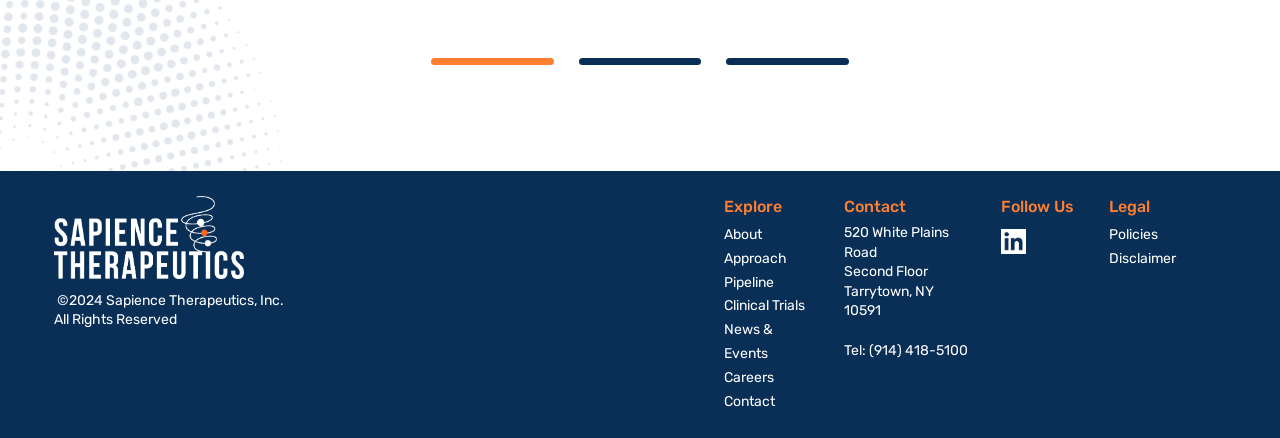Highlight the bounding box coordinates of the region I should click on to meet the following instruction: "Explore Sapience".

[0.565, 0.449, 0.611, 0.492]